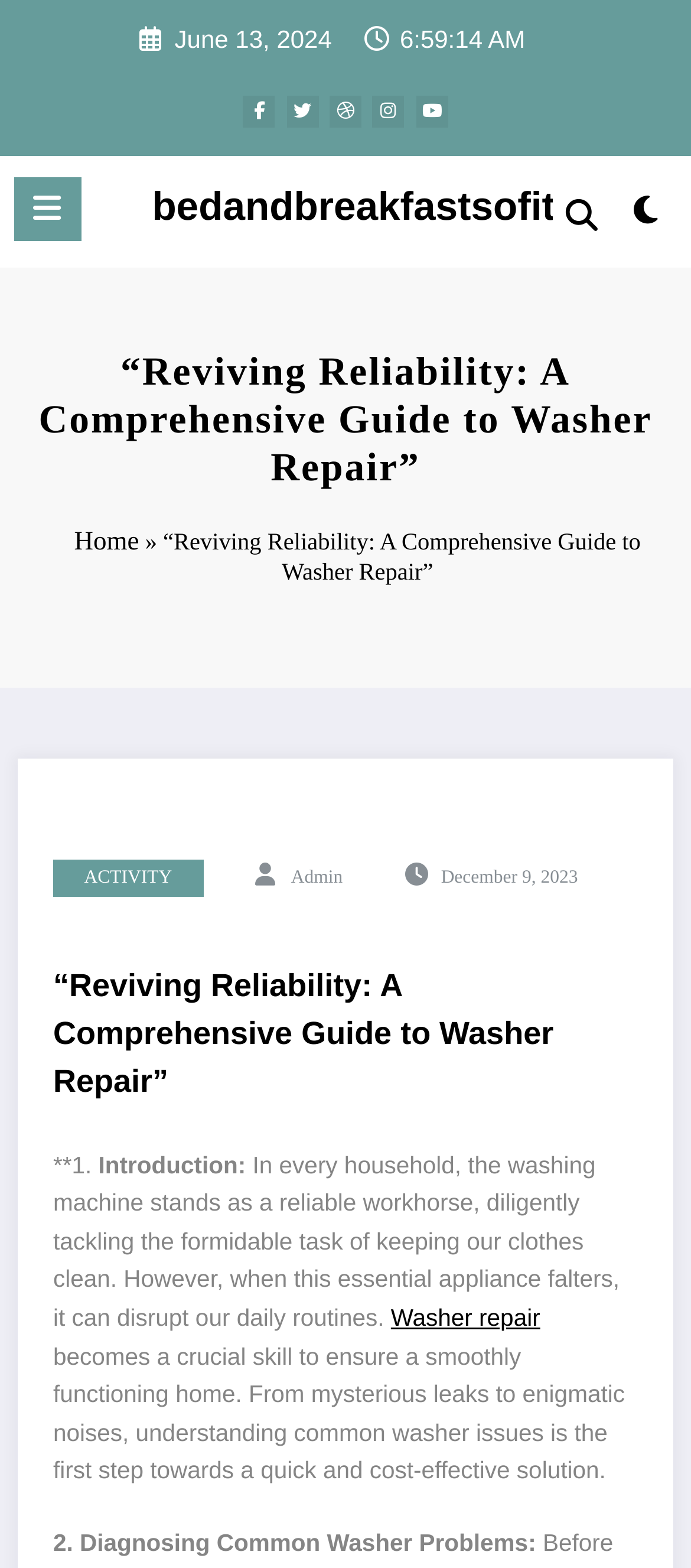What is the second topic discussed in the webpage?
Look at the image and answer the question using a single word or phrase.

Diagnosing Common Washer Problems